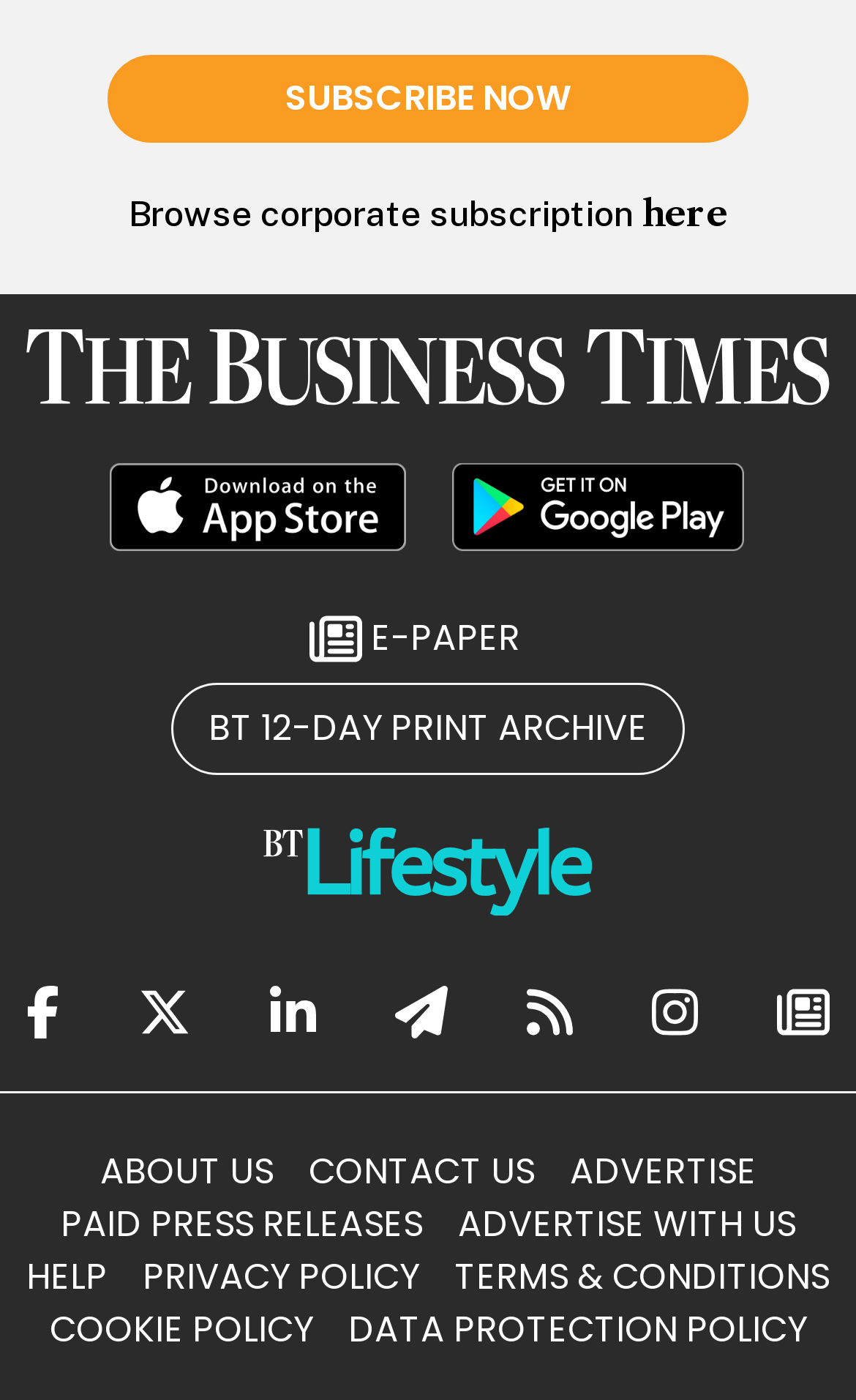What is the name of the archive section?
Provide a comprehensive and detailed answer to the question.

The name of the archive section can be found in the link 'BT 12-DAY PRINT ARCHIVE' which is located at the middle of the webpage.